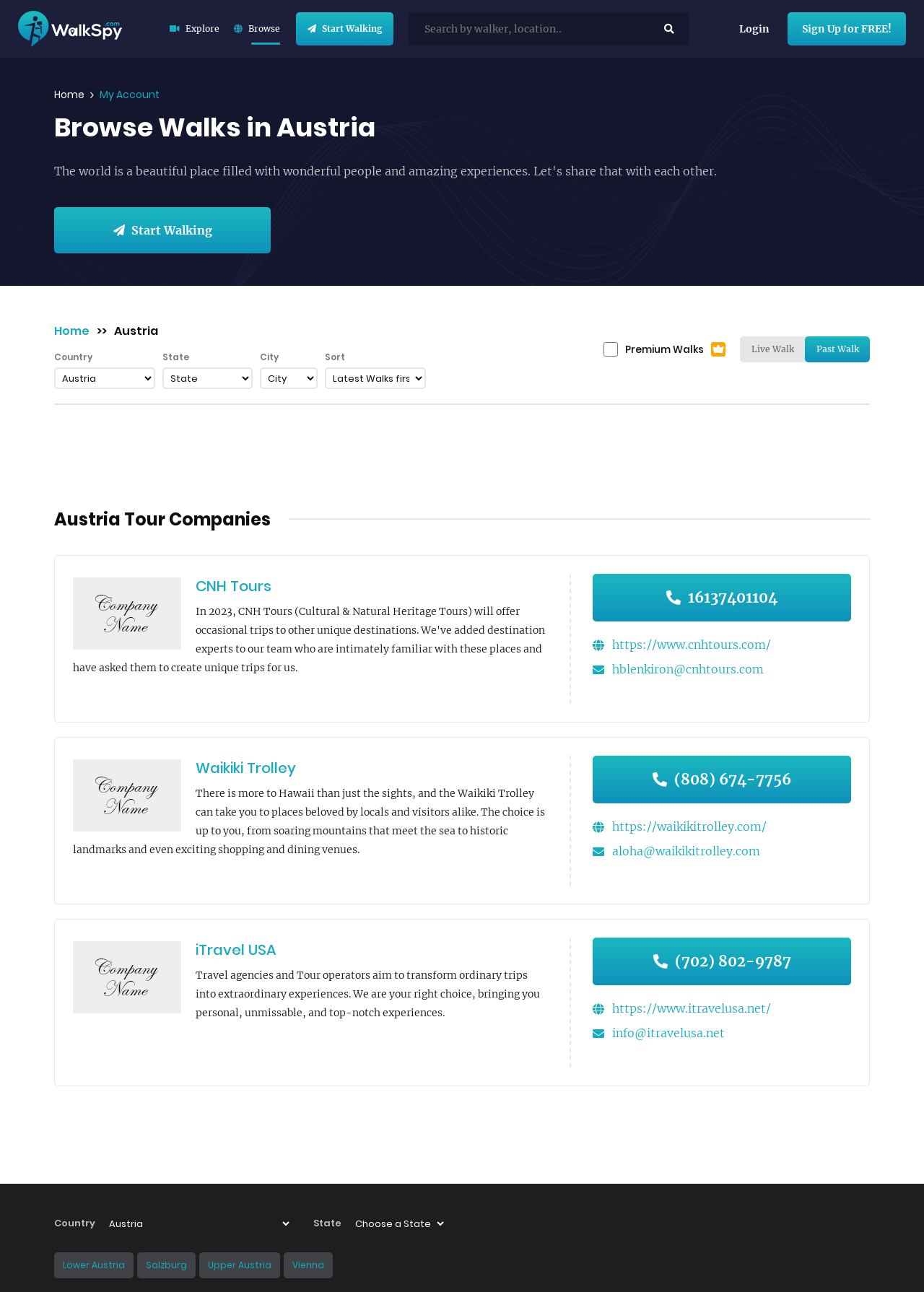Give a concise answer using only one word or phrase for this question:
What are the options to sort walks?

not specified